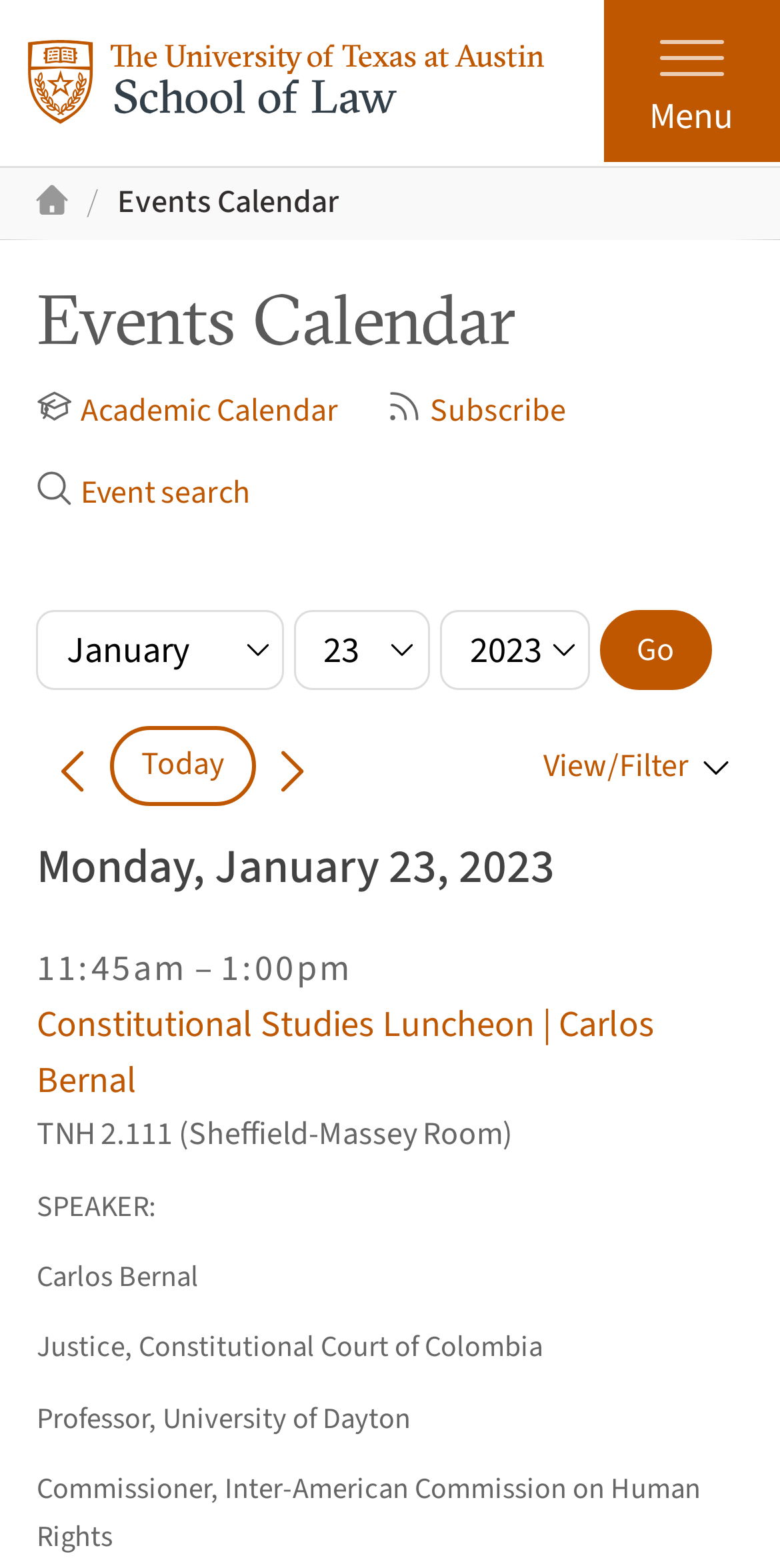What is the title of the event at 11:45am?
Utilize the information in the image to give a detailed answer to the question.

The answer can be found in the event details section, where the title of the event is specified as 'Constitutional Studies Luncheon | Carlos Bernal'.